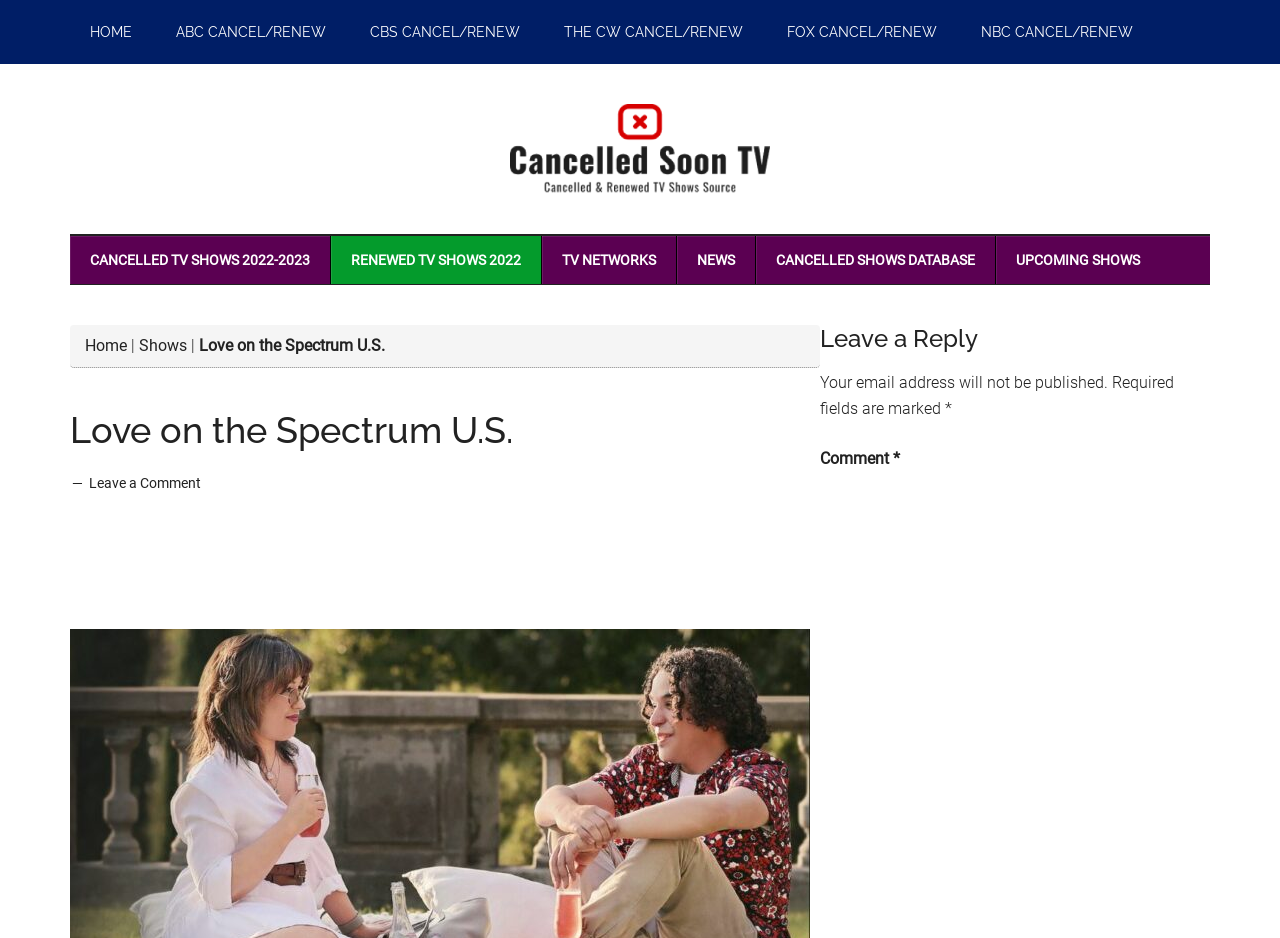Give a succinct answer to this question in a single word or phrase: 
What is the purpose of the 'Leave a Reply' section?

To comment on the article